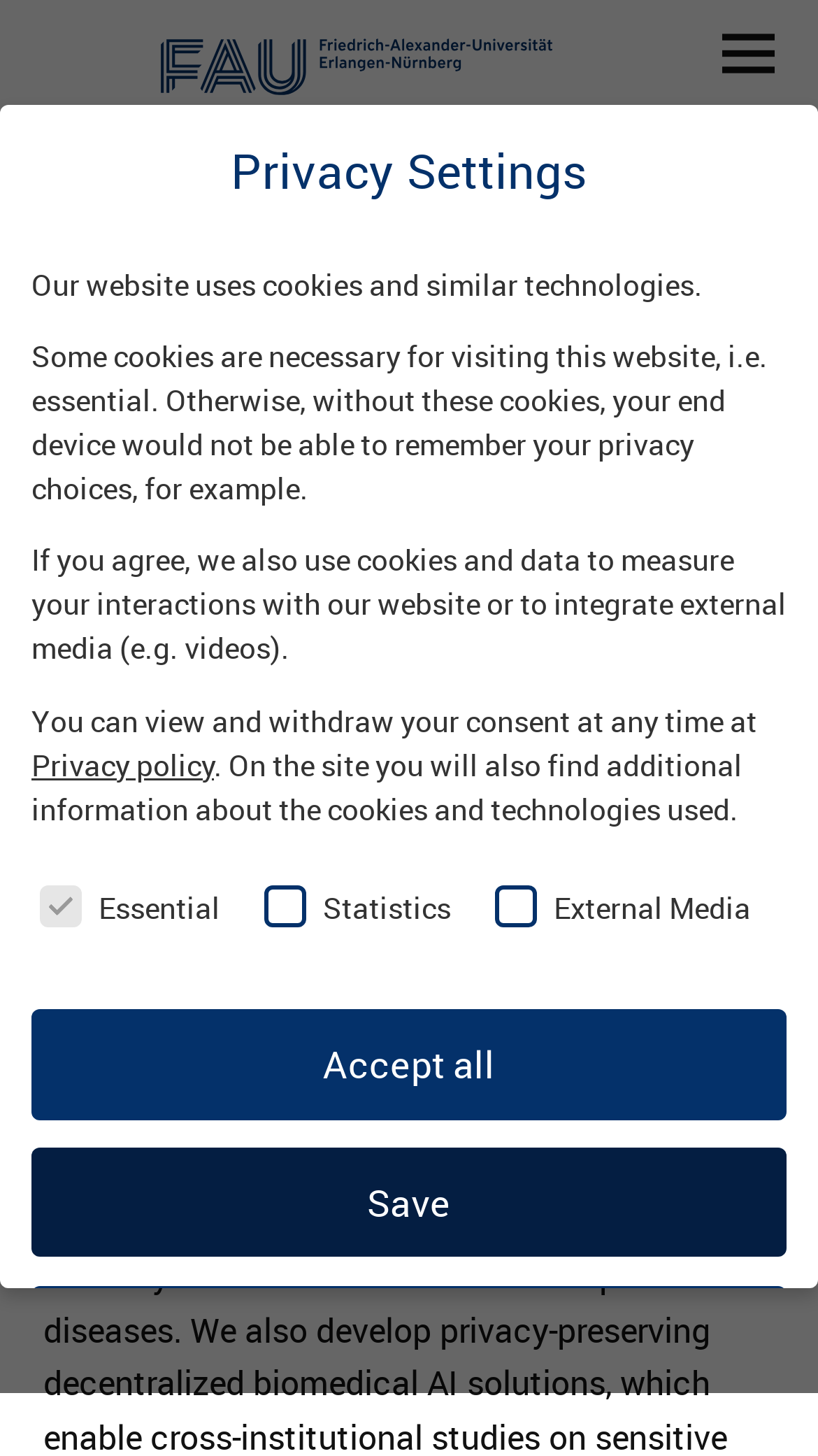Extract the bounding box of the UI element described as: "Privacy policy".

[0.038, 0.511, 0.262, 0.538]